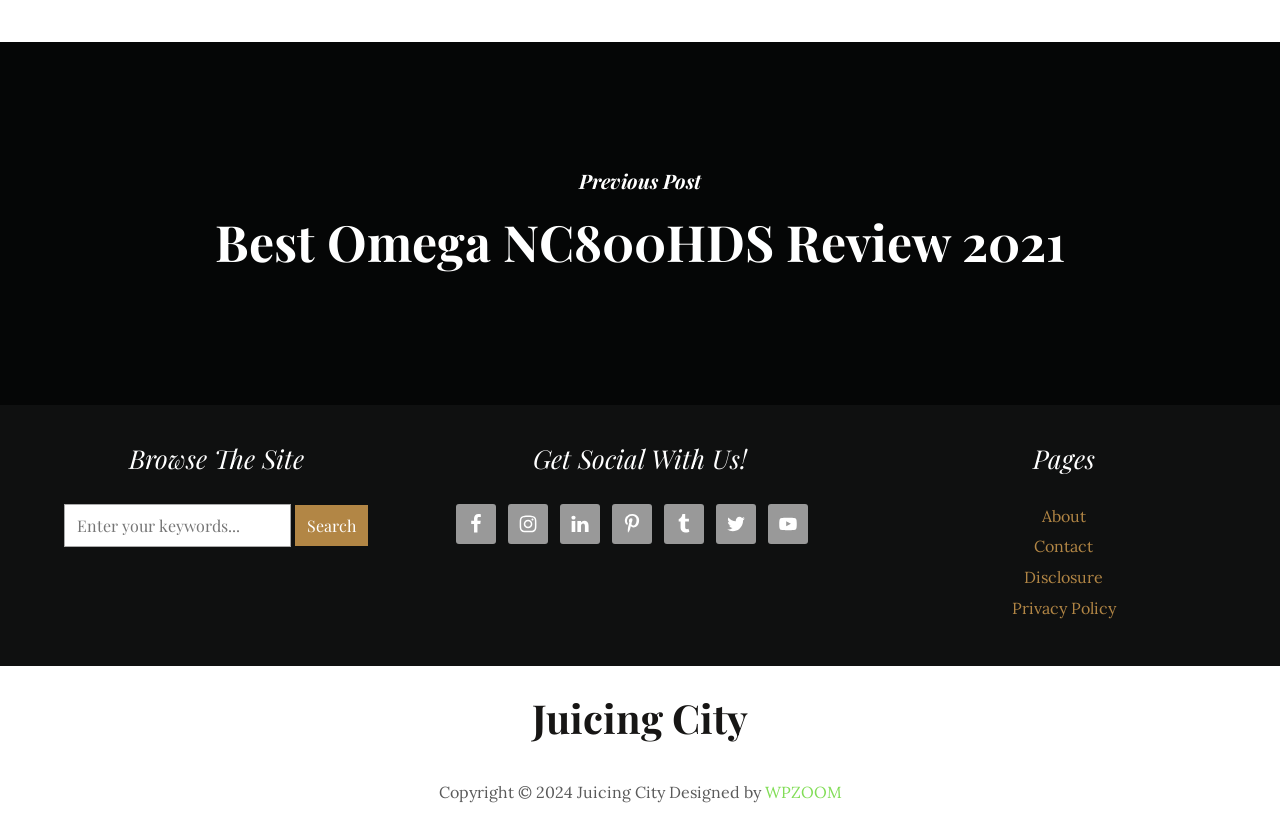Bounding box coordinates are specified in the format (top-left x, top-left y, bottom-right x, bottom-right y). All values are floating point numbers bounded between 0 and 1. Please provide the bounding box coordinate of the region this sentence describes: Privacy Policy

[0.791, 0.715, 0.872, 0.739]